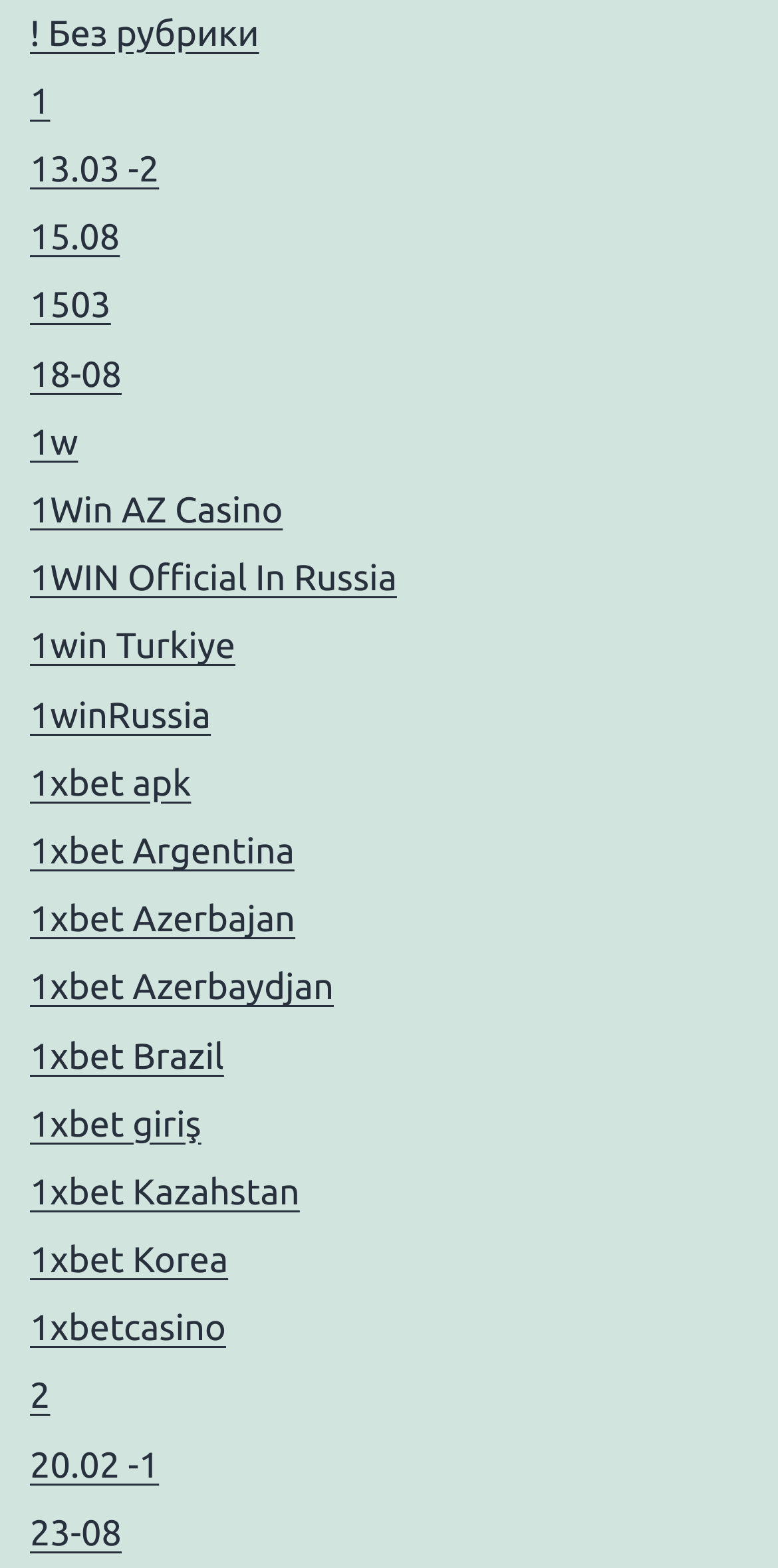Please identify the bounding box coordinates of the element's region that should be clicked to execute the following instruction: "access 1xbetcasino". The bounding box coordinates must be four float numbers between 0 and 1, i.e., [left, top, right, bottom].

[0.038, 0.835, 0.291, 0.86]